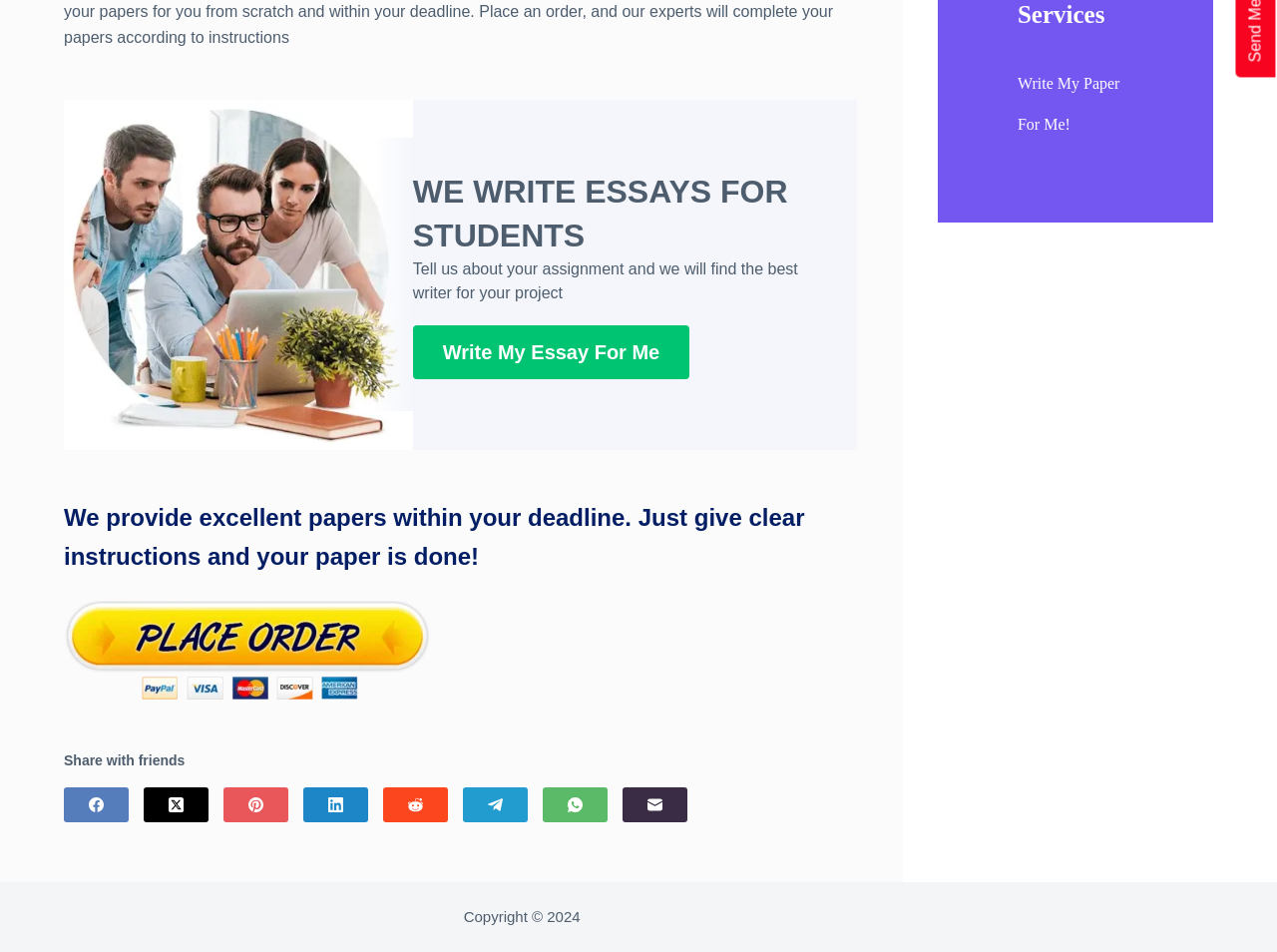Find and provide the bounding box coordinates for the UI element described here: "aria-label="Telegram"". The coordinates should be given as four float numbers between 0 and 1: [left, top, right, bottom].

[0.362, 0.827, 0.413, 0.864]